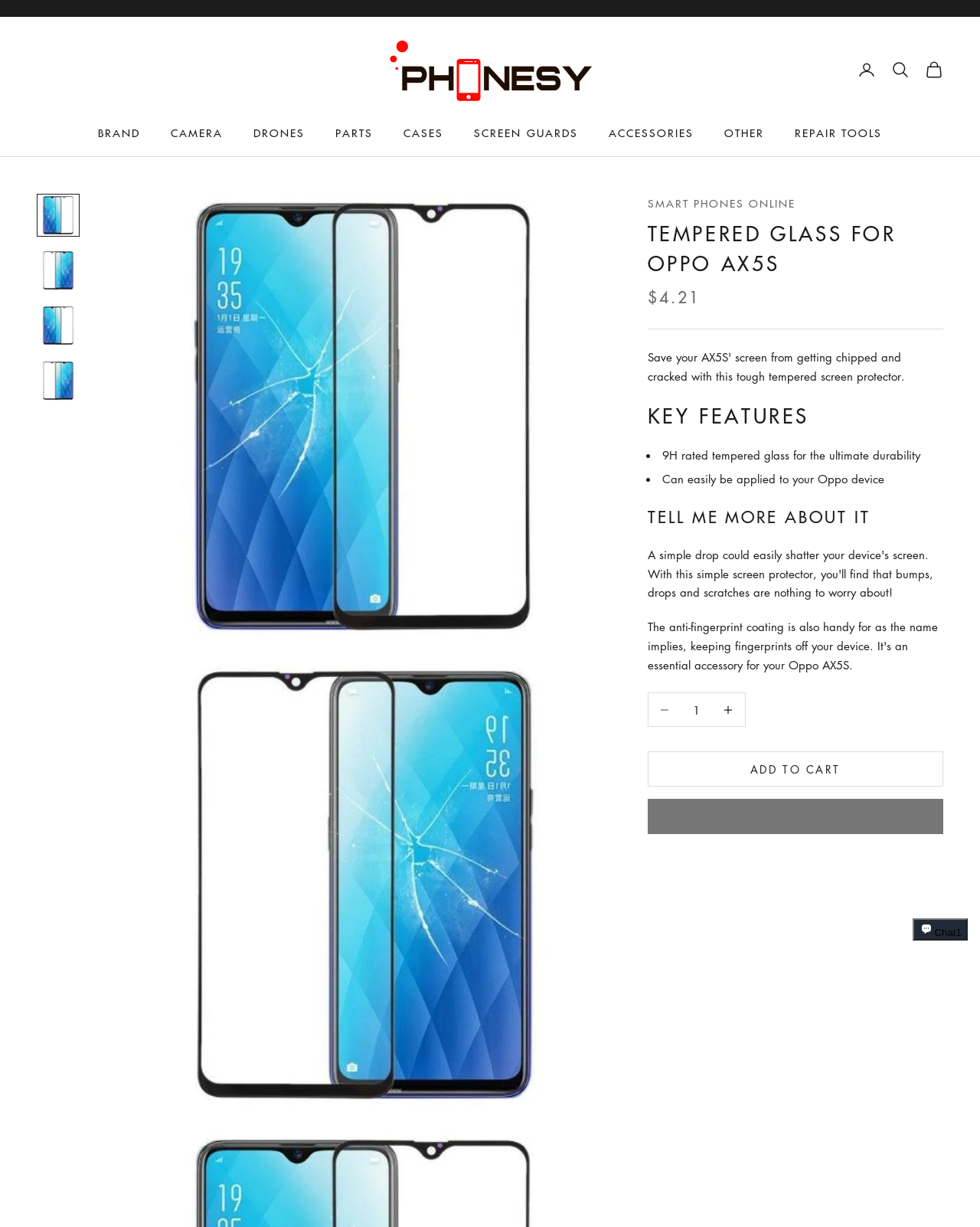Give a detailed account of the webpage.

This webpage is about a tempered glass screen protector for the Oppo AX5s phone. At the top, there is a complementary section, followed by a link to "Phonesy" and a primary navigation menu with various categories such as "CAMERA", "DRONES", "CASES", and "SCREEN GUARDS". 

Below the navigation menu, there are four images of the tempered glass screen protector, each with a caption "Tempered Glass for Oppo AX5s". 

On the left side, there is a secondary navigation menu with links to "Open account page", "Open search", and "Open cart". 

The main content of the page is divided into sections. The first section has a heading "TEMPERED GLASS FOR OPPO AX5S" and displays the sale price of $4.21. 

The next section is titled "KEY FEATURES" and lists two features of the product: 9H rated tempered glass for ultimate durability and easy application to the Oppo device. 

Following this, there is a section titled "TELL ME MORE ABOUT IT" and a quantity selection section where users can adjust the quantity of the product they want to purchase. 

Finally, there is an "ADD TO CART" button and a chat window for Shopify online store support at the bottom right corner of the page.